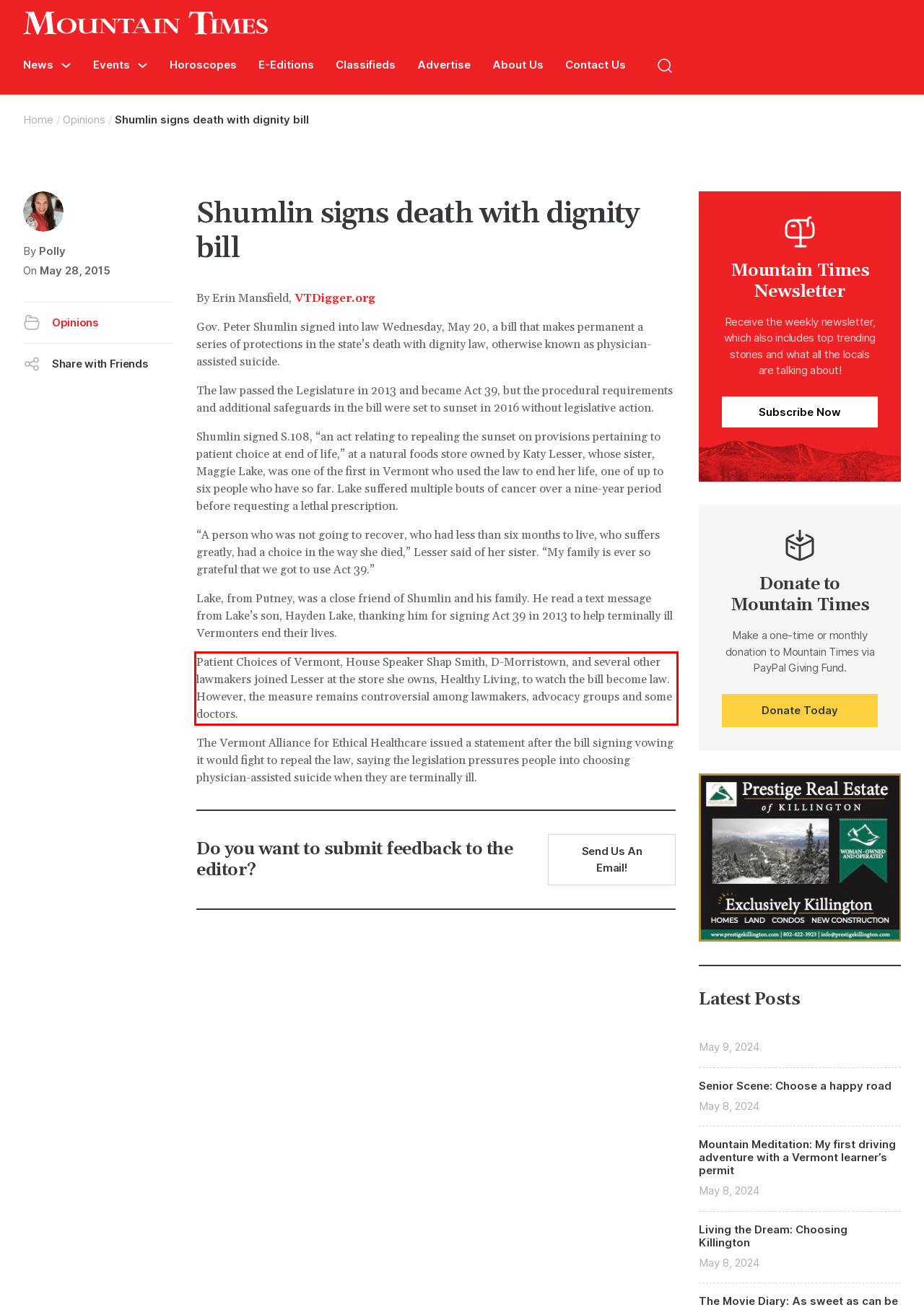You are given a screenshot showing a webpage with a red bounding box. Perform OCR to capture the text within the red bounding box.

Patient Choices of Vermont, House Speaker Shap Smith, D-Morristown, and several other lawmakers joined Lesser at the store she owns, Healthy Living, to watch the bill become law. However, the measure remains controversial among lawmakers, advocacy groups and some doctors.